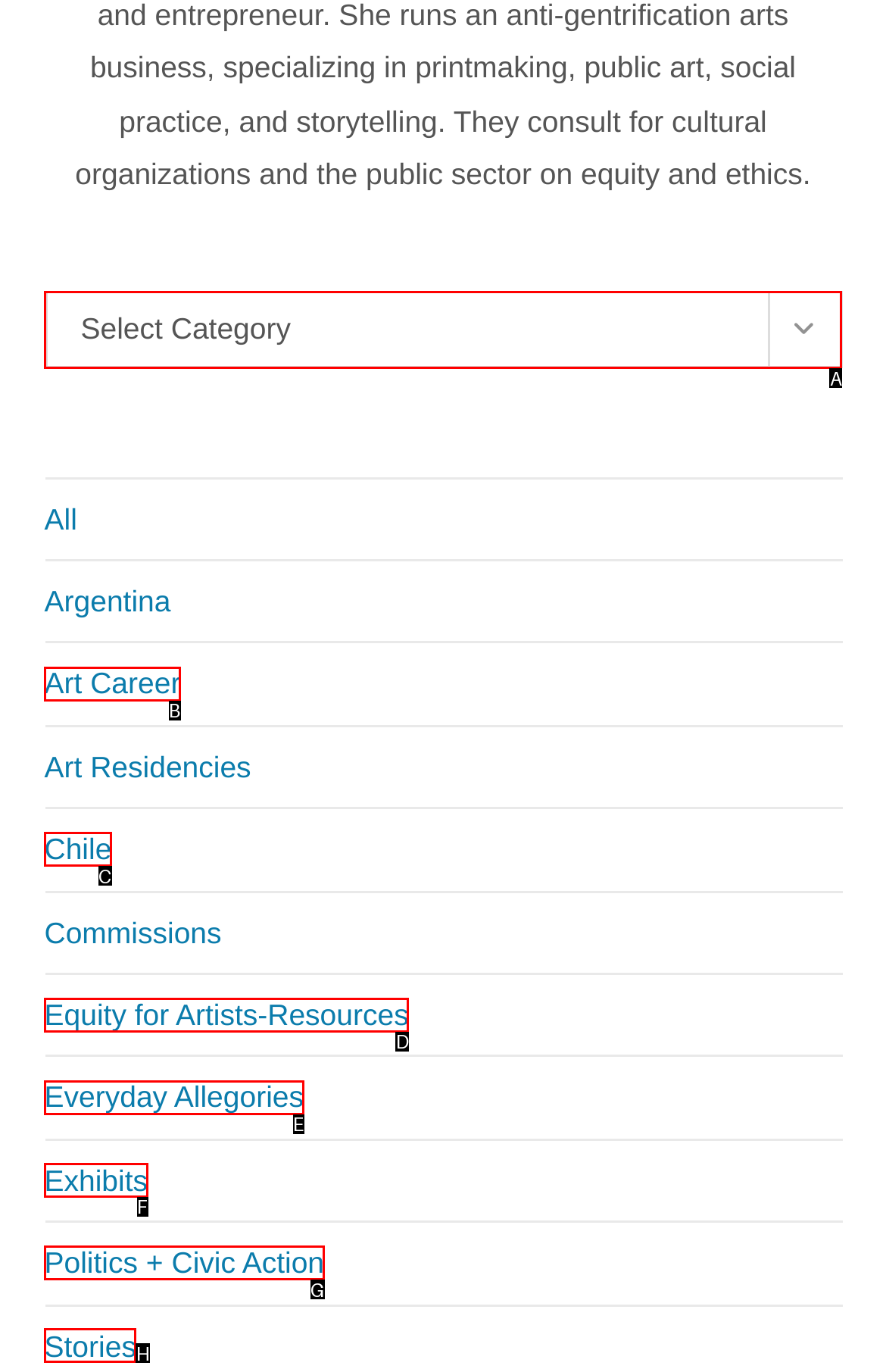Determine which option fits the following description: Equity for Artists-Resources
Answer with the corresponding option's letter directly.

D